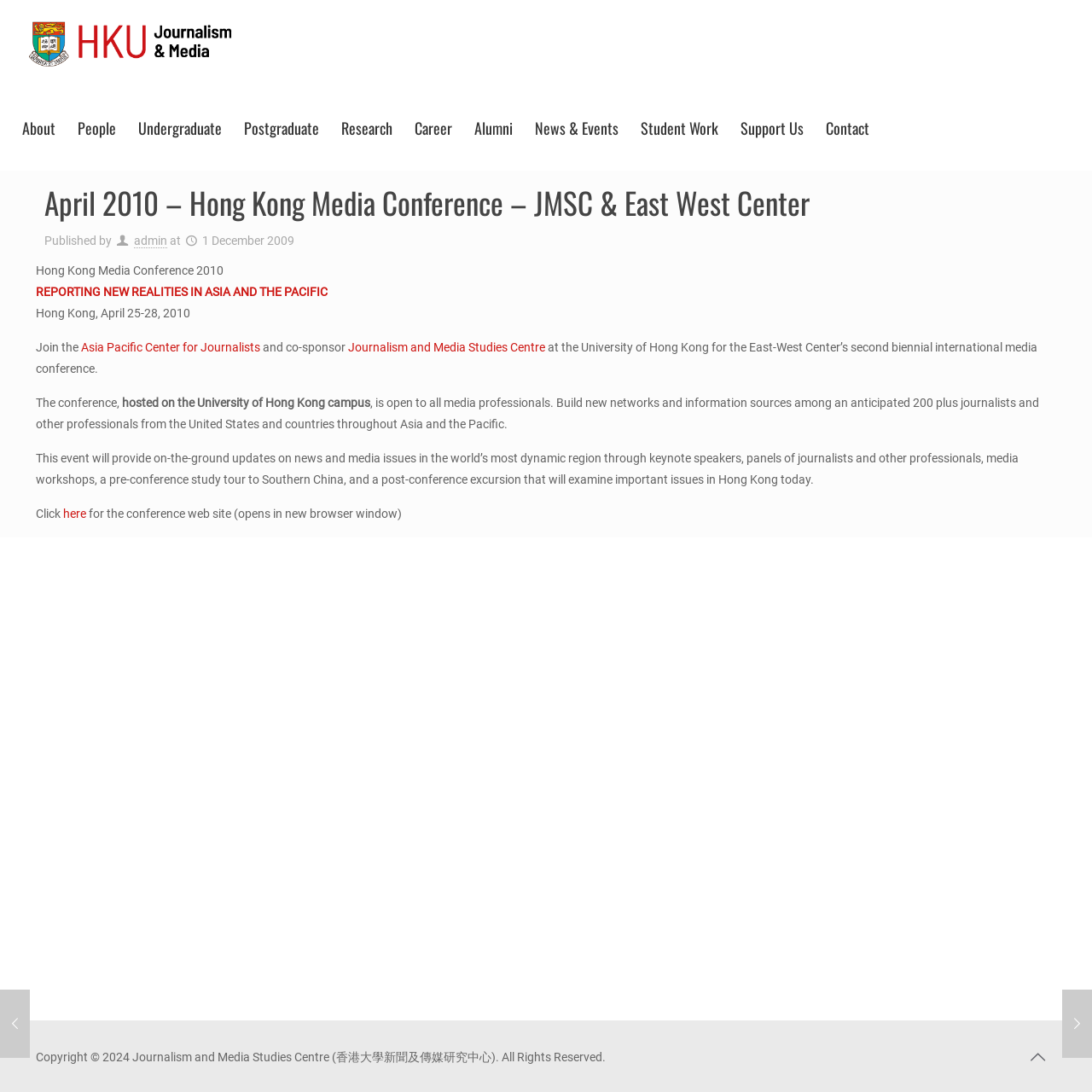Identify the bounding box coordinates of the clickable region required to complete the instruction: "Click the HKUJM-Logo-400 link". The coordinates should be given as four float numbers within the range of 0 and 1, i.e., [left, top, right, bottom].

[0.026, 0.0, 0.213, 0.078]